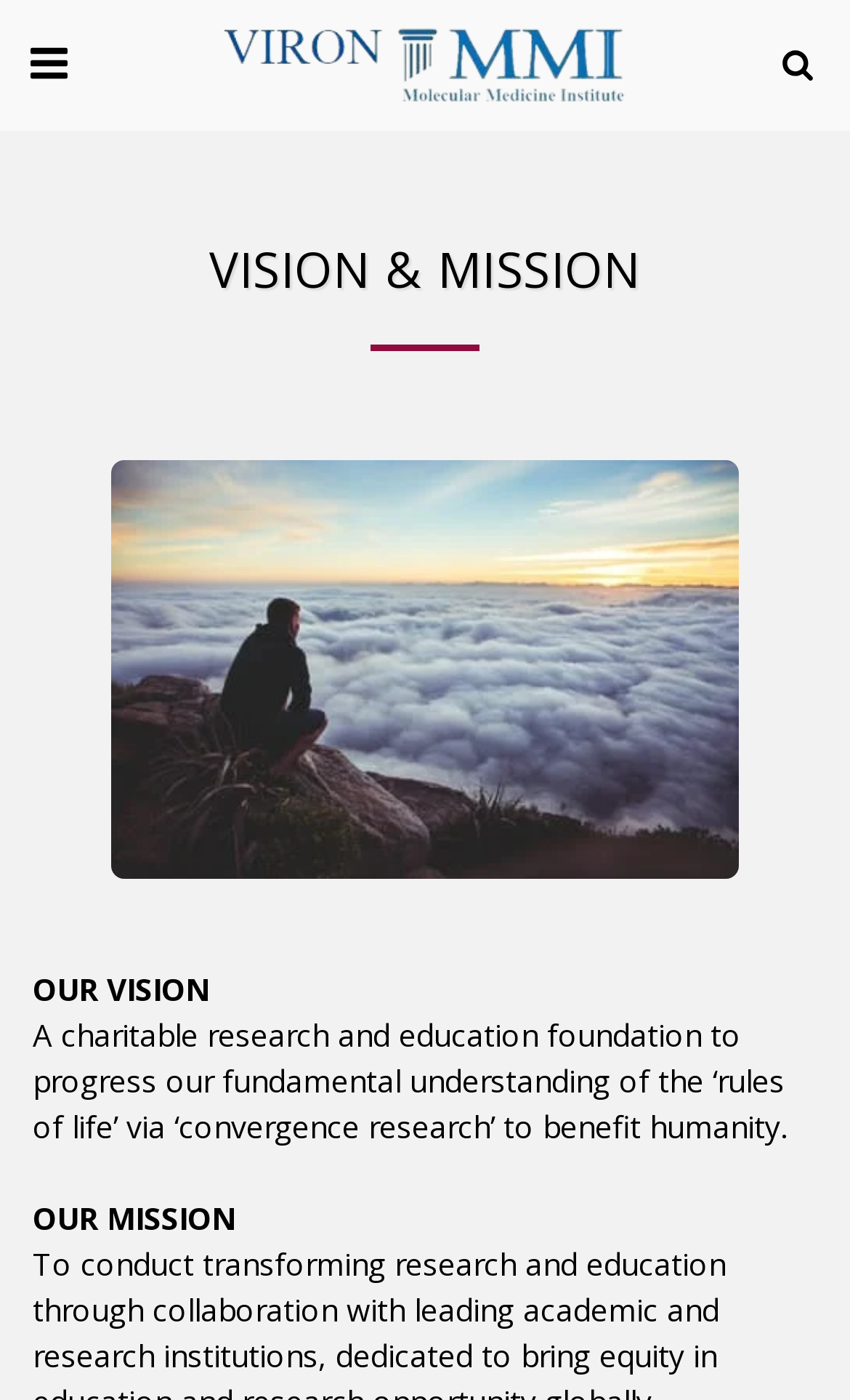Respond to the following query with just one word or a short phrase: 
What is the focus of the institute's research?

Rules of life